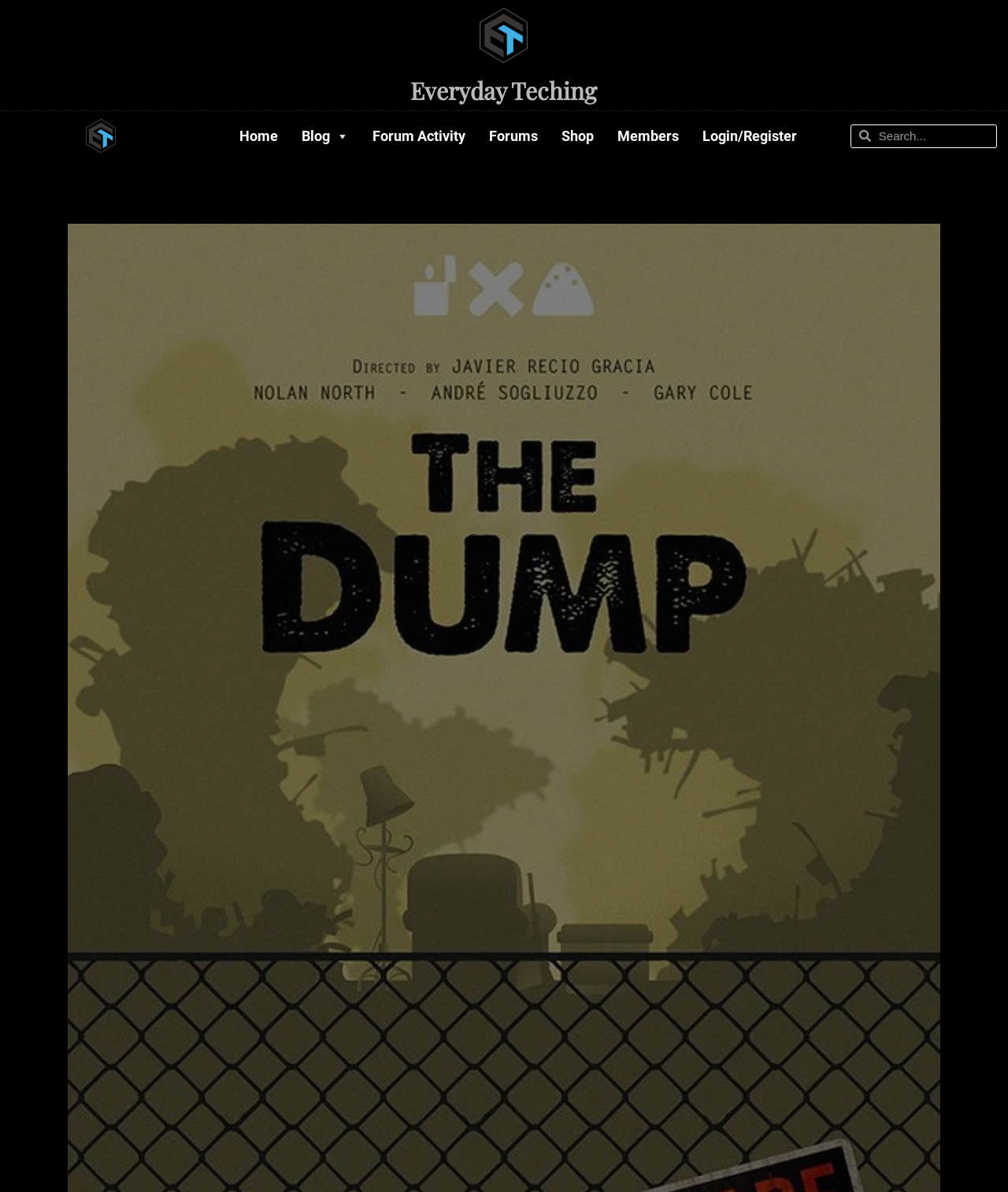Please identify the bounding box coordinates of the element that needs to be clicked to perform the following instruction: "go to the shop".

[0.549, 0.101, 0.597, 0.127]